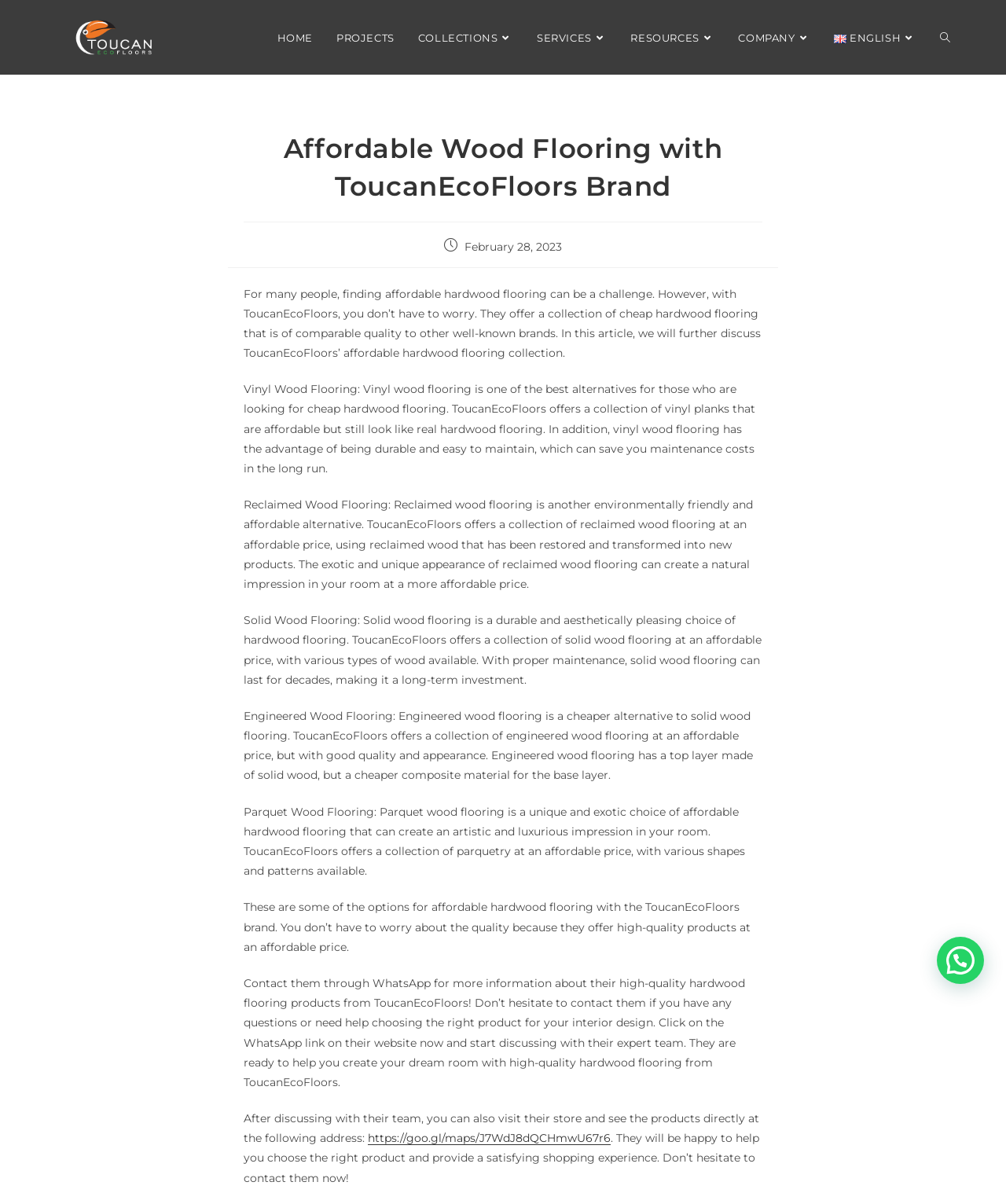Please identify the bounding box coordinates of the region to click in order to complete the task: "Contact through WhatsApp". The coordinates must be four float numbers between 0 and 1, specified as [left, top, right, bottom].

[0.242, 0.811, 0.741, 0.905]